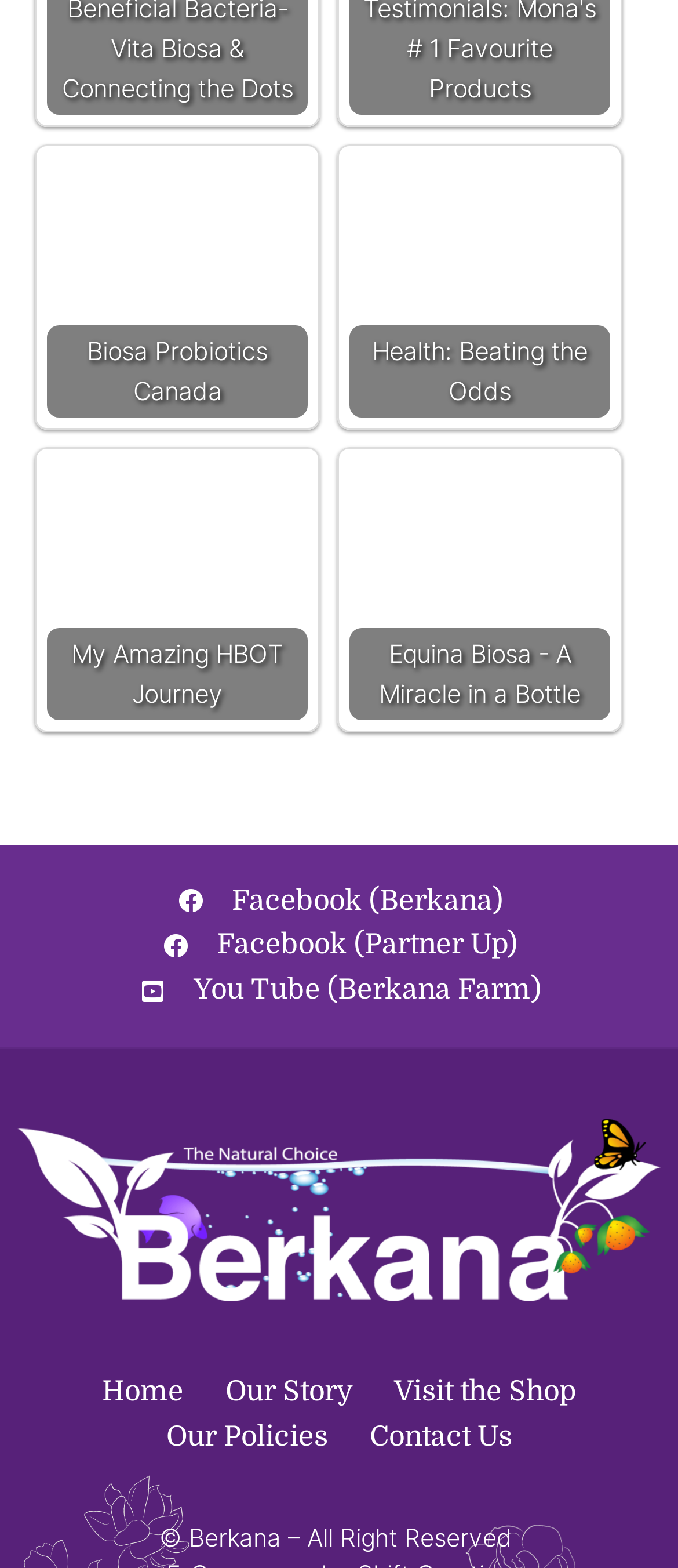How many navigation links are present at the bottom of the webpage?
Using the image, answer in one word or phrase.

5